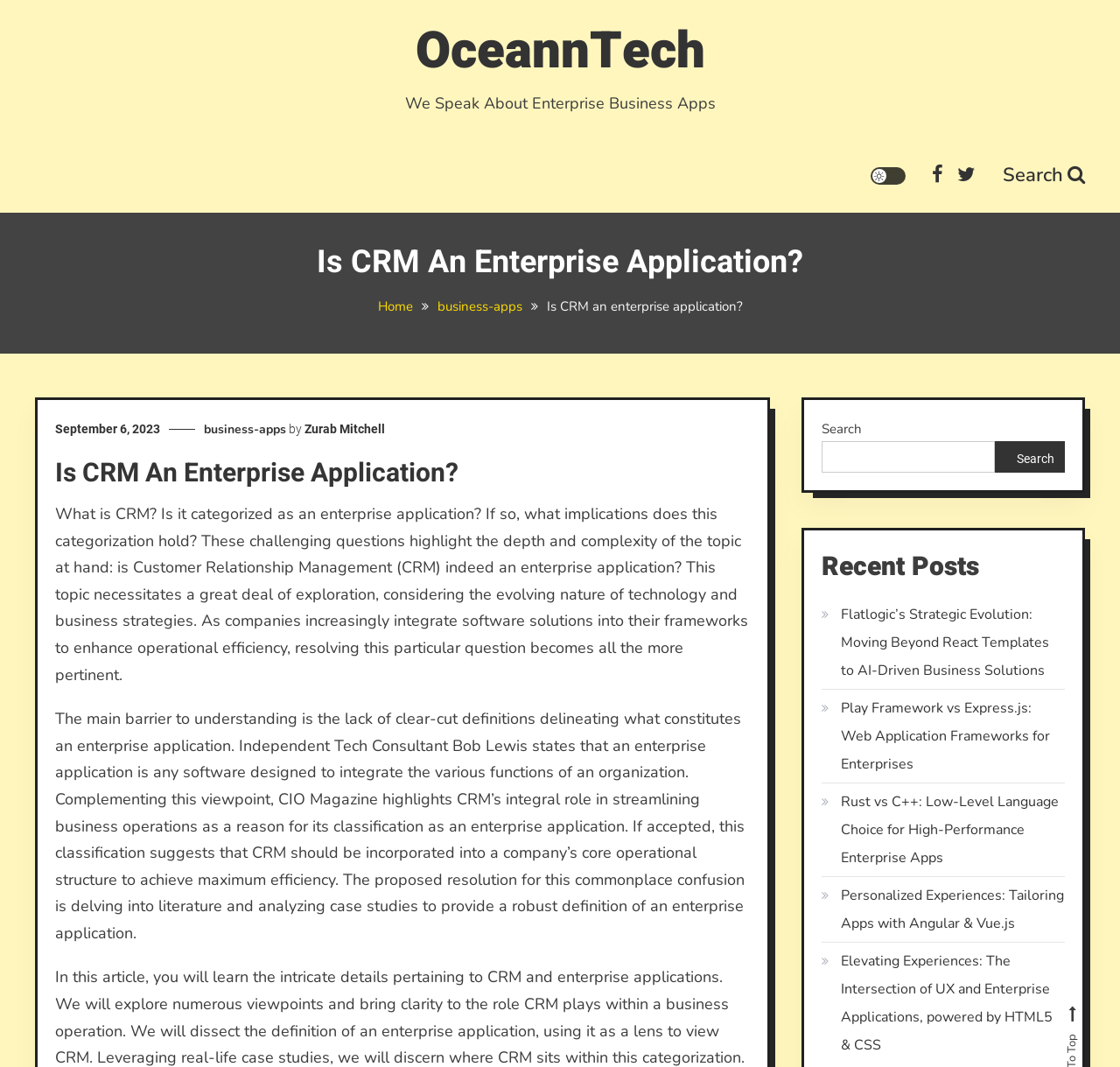What is the topic of the article?
Look at the screenshot and give a one-word or phrase answer.

CRM